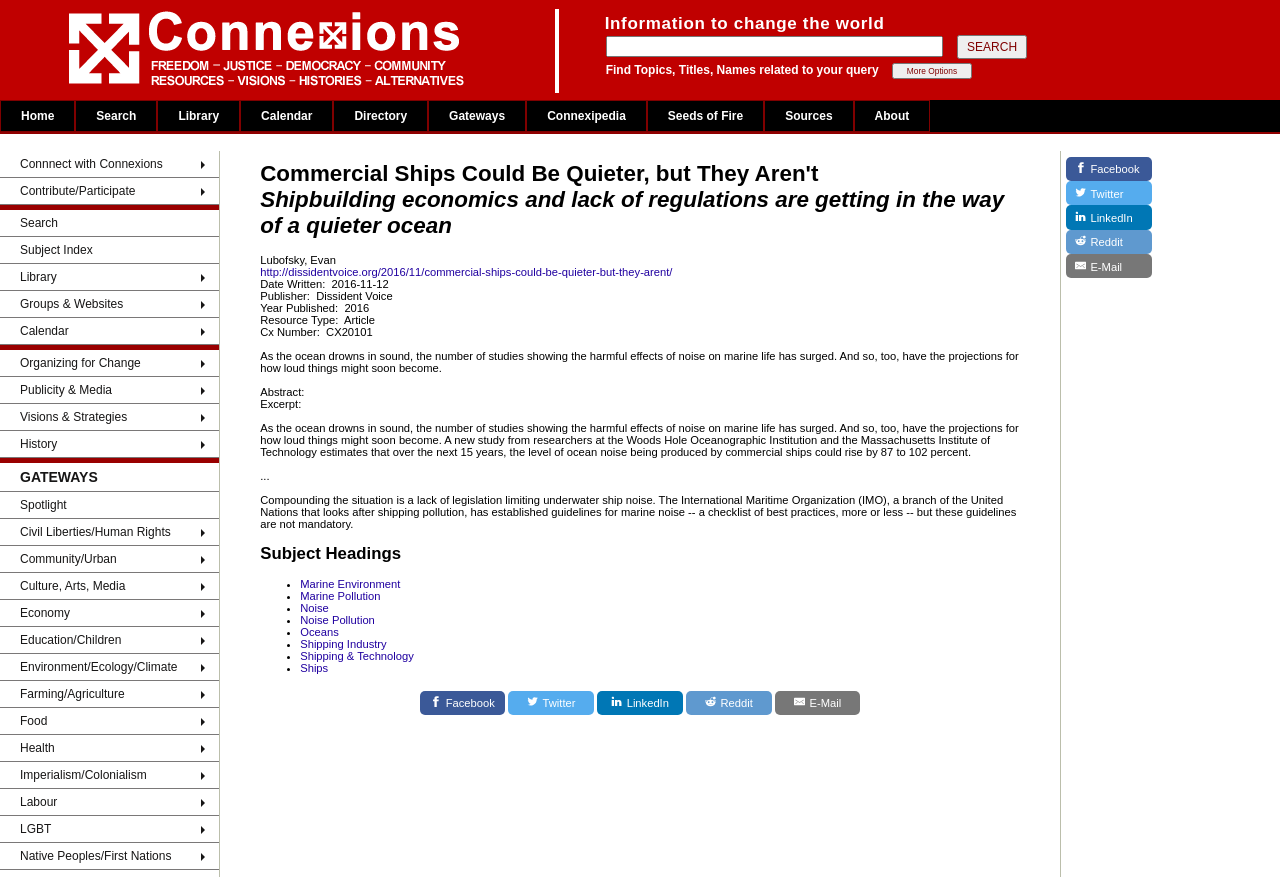Please locate the bounding box coordinates of the region I need to click to follow this instruction: "Explore the 'Connexipedia'".

[0.411, 0.151, 0.505, 0.165]